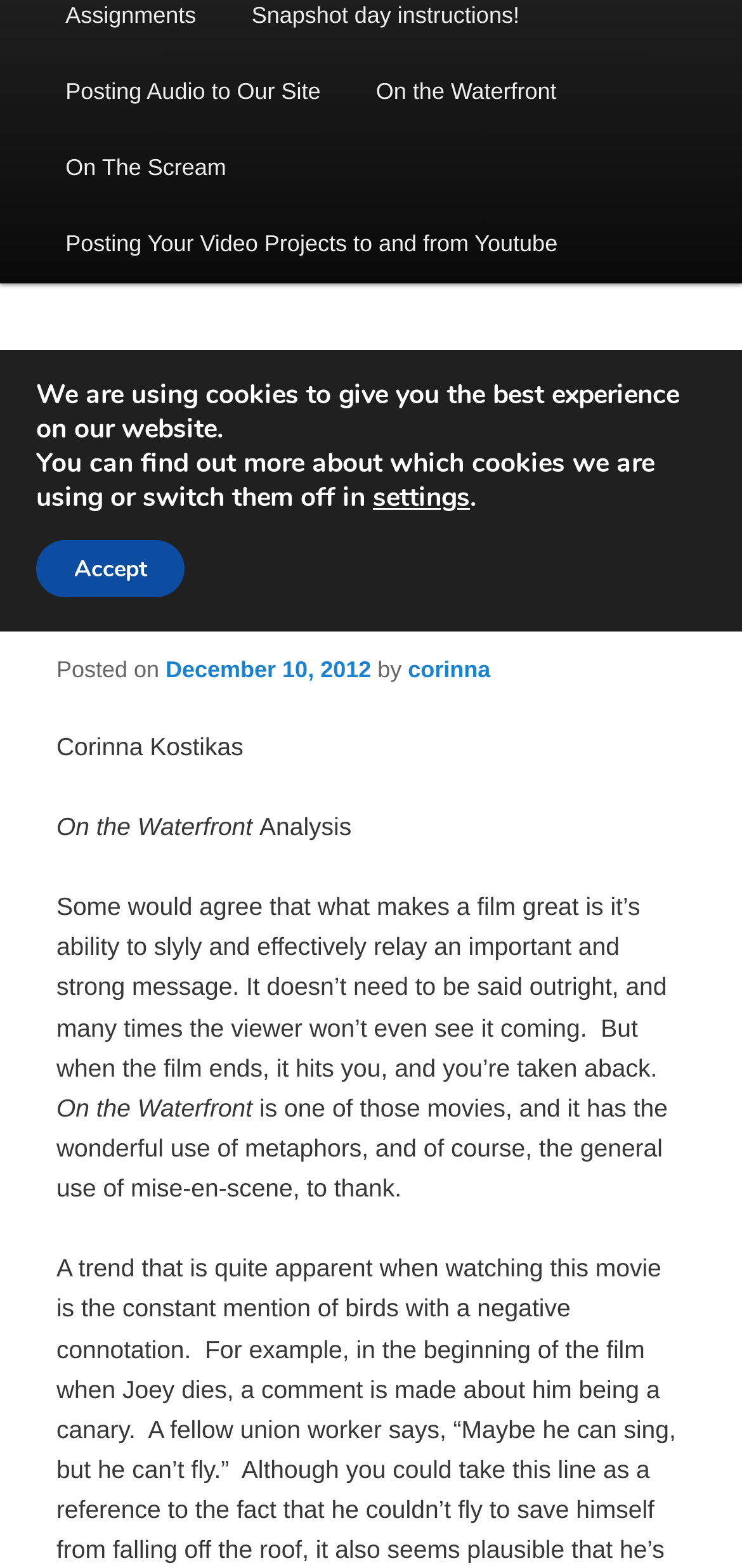Determine the bounding box of the UI element mentioned here: "Accept". The coordinates must be in the format [left, top, right, bottom] with values ranging from 0 to 1.

[0.049, 0.345, 0.249, 0.381]